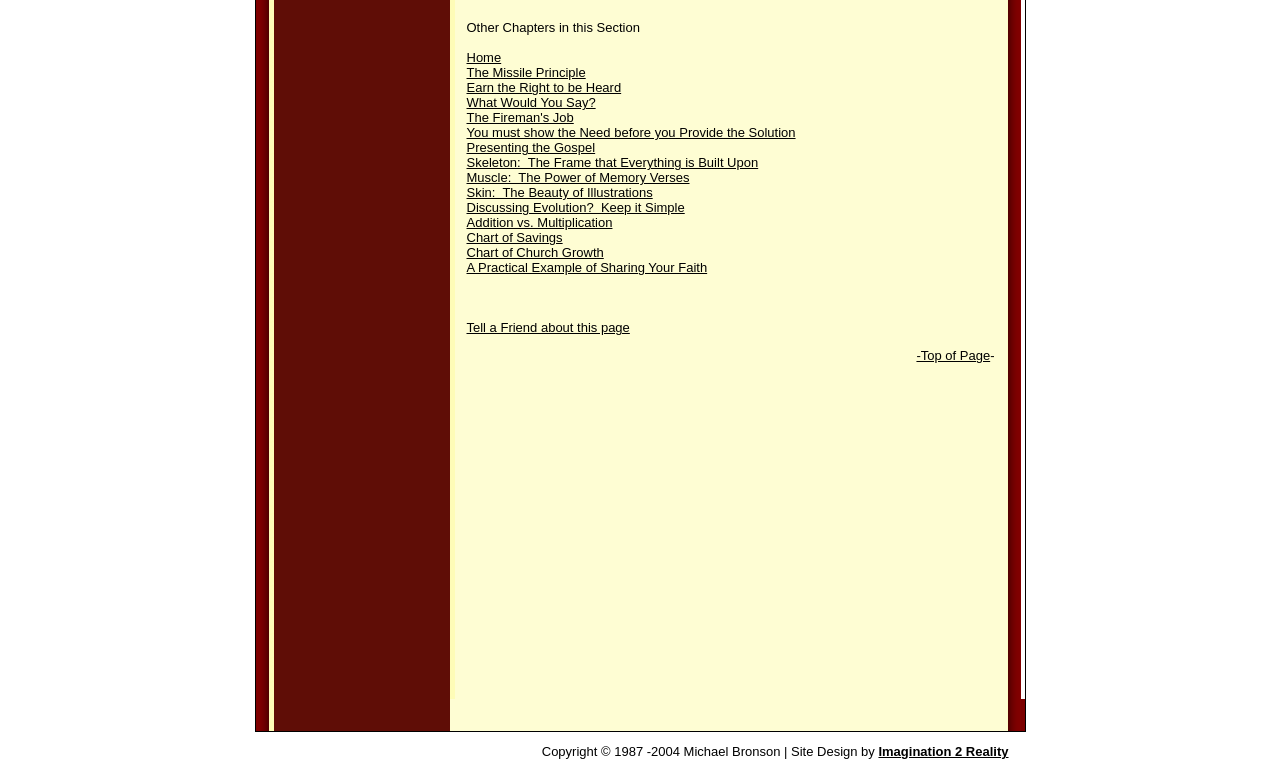Based on the element description: "What Would You Say?", identify the UI element and provide its bounding box coordinates. Use four float numbers between 0 and 1, [left, top, right, bottom].

[0.364, 0.124, 0.465, 0.143]